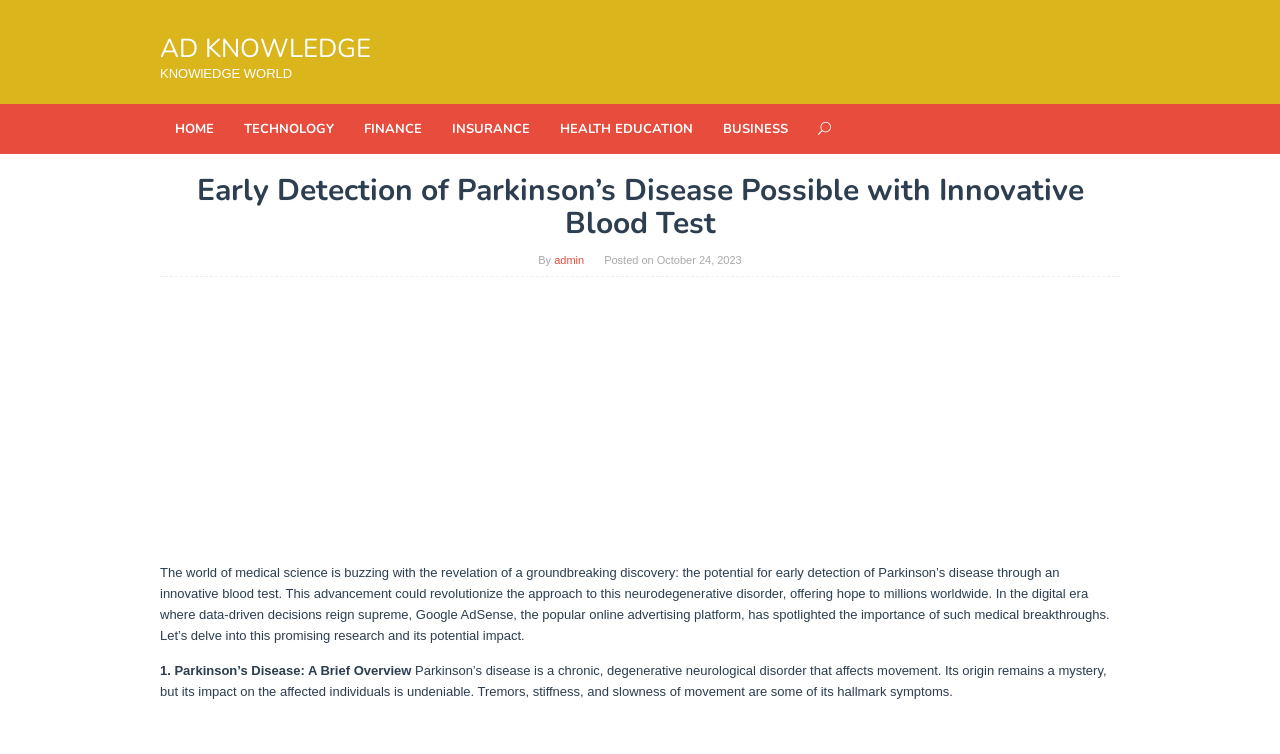Determine the main headline from the webpage and extract its text.

Early Detection of Parkinson’s Disease Possible with Innovative Blood Test